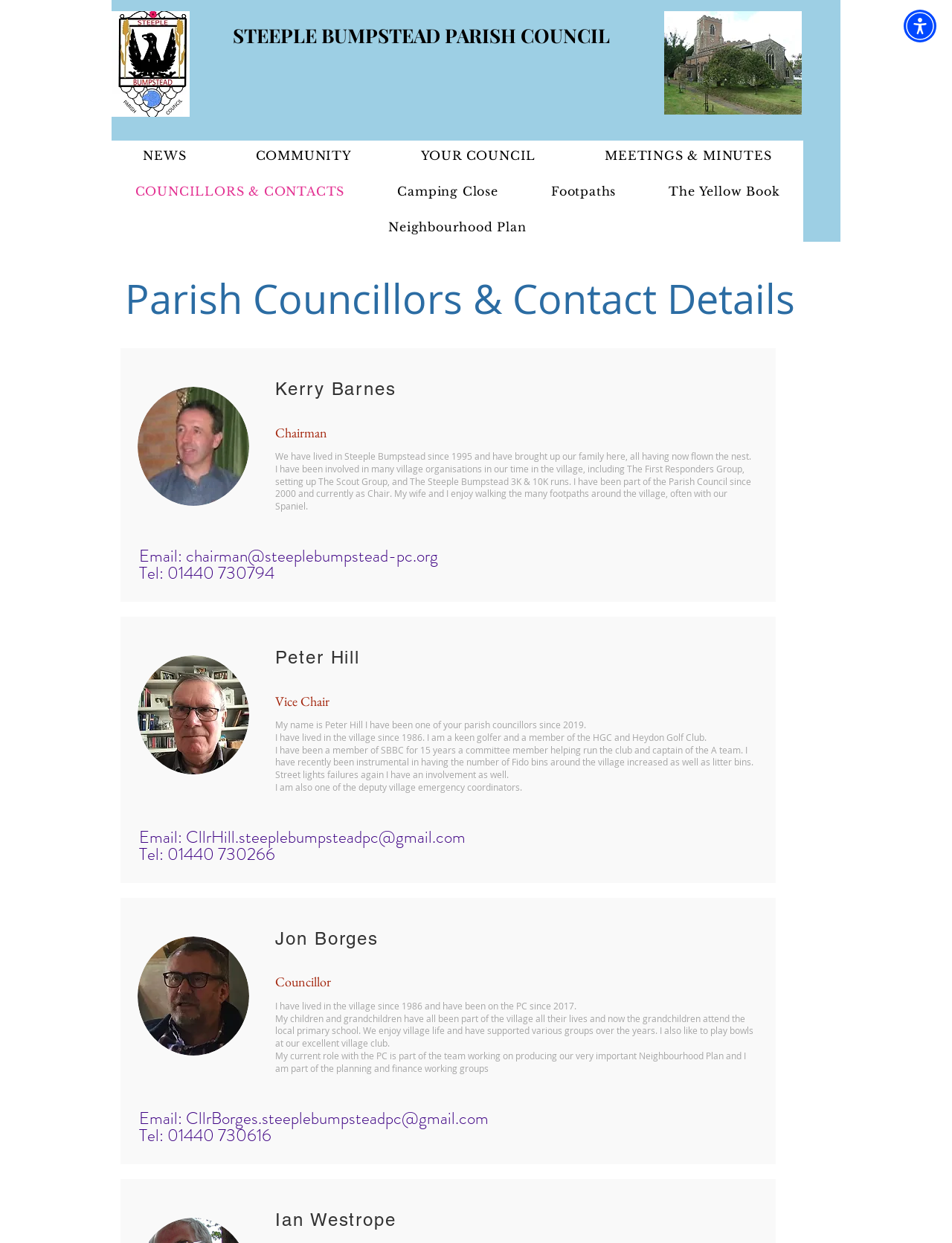Find the bounding box coordinates for the element described here: "Footpaths".

[0.554, 0.142, 0.672, 0.166]